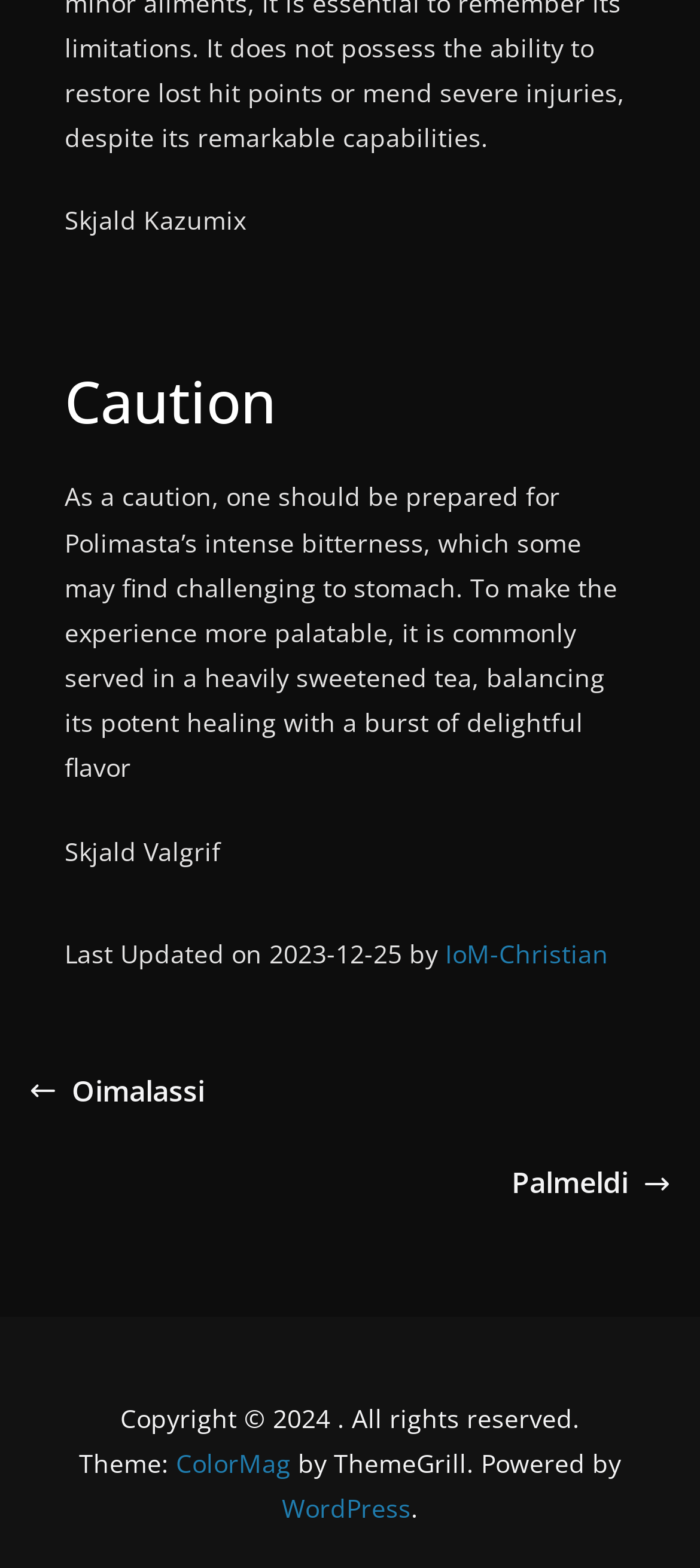Determine the bounding box coordinates of the UI element that matches the following description: "ColorMag". The coordinates should be four float numbers between 0 and 1 in the format [left, top, right, bottom].

[0.251, 0.922, 0.415, 0.944]